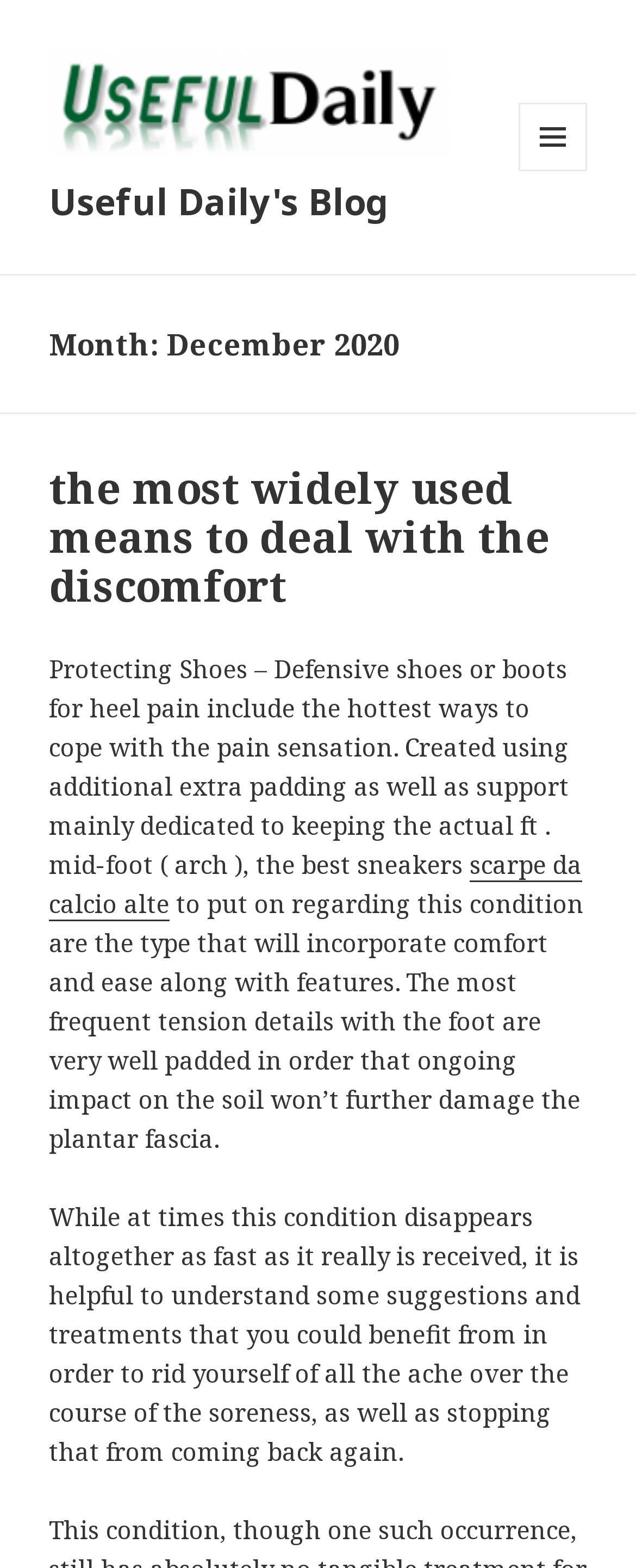Please answer the following question as detailed as possible based on the image: 
What is the benefit of understanding the suggestions and treatments for heel pain?

Understanding the suggestions and treatments for heel pain can help individuals rid themselves of the ache over the course of the soreness and prevent it from coming back again.